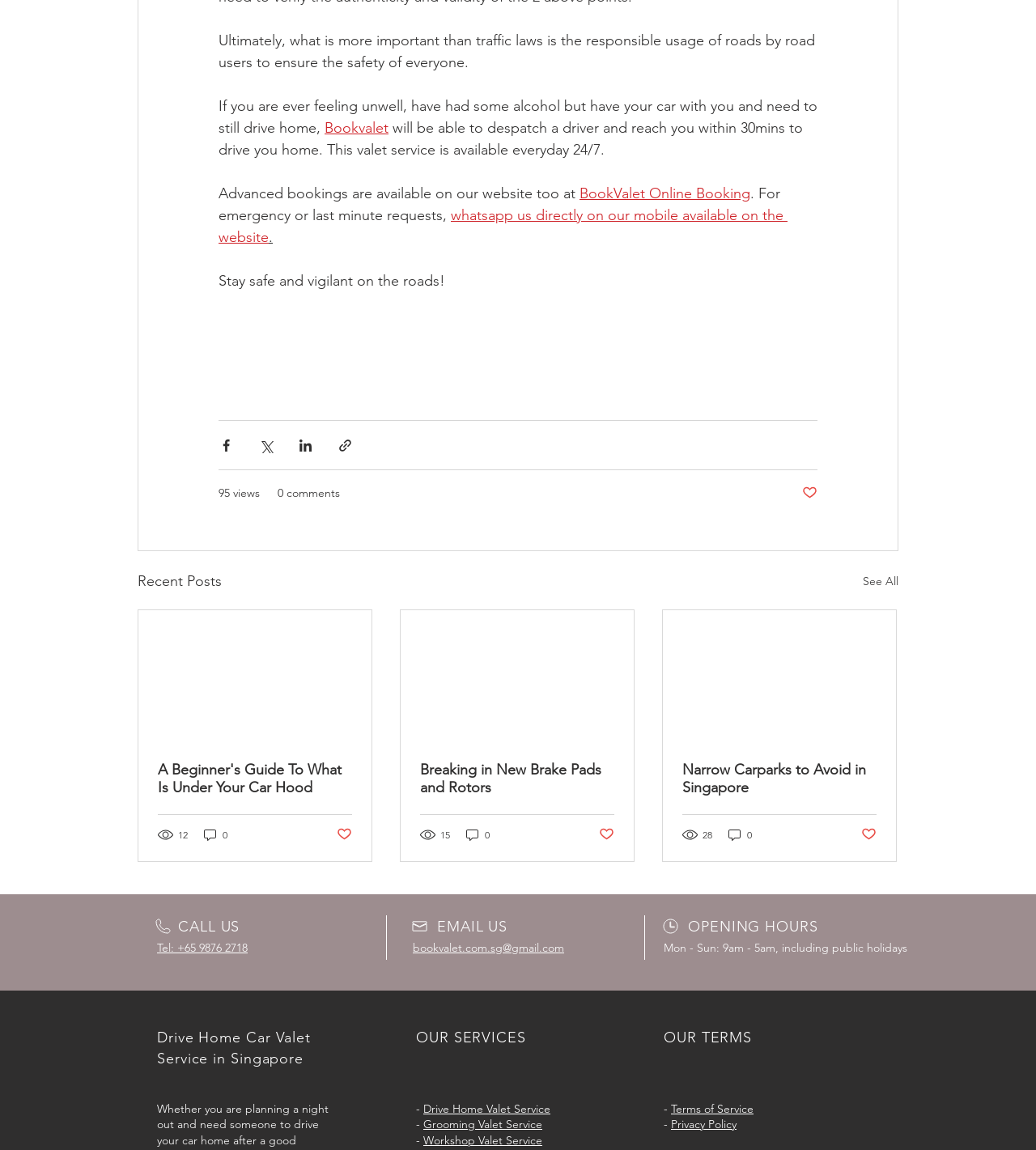Locate the bounding box coordinates of the element that should be clicked to execute the following instruction: "Check the 'GAMING' section".

None